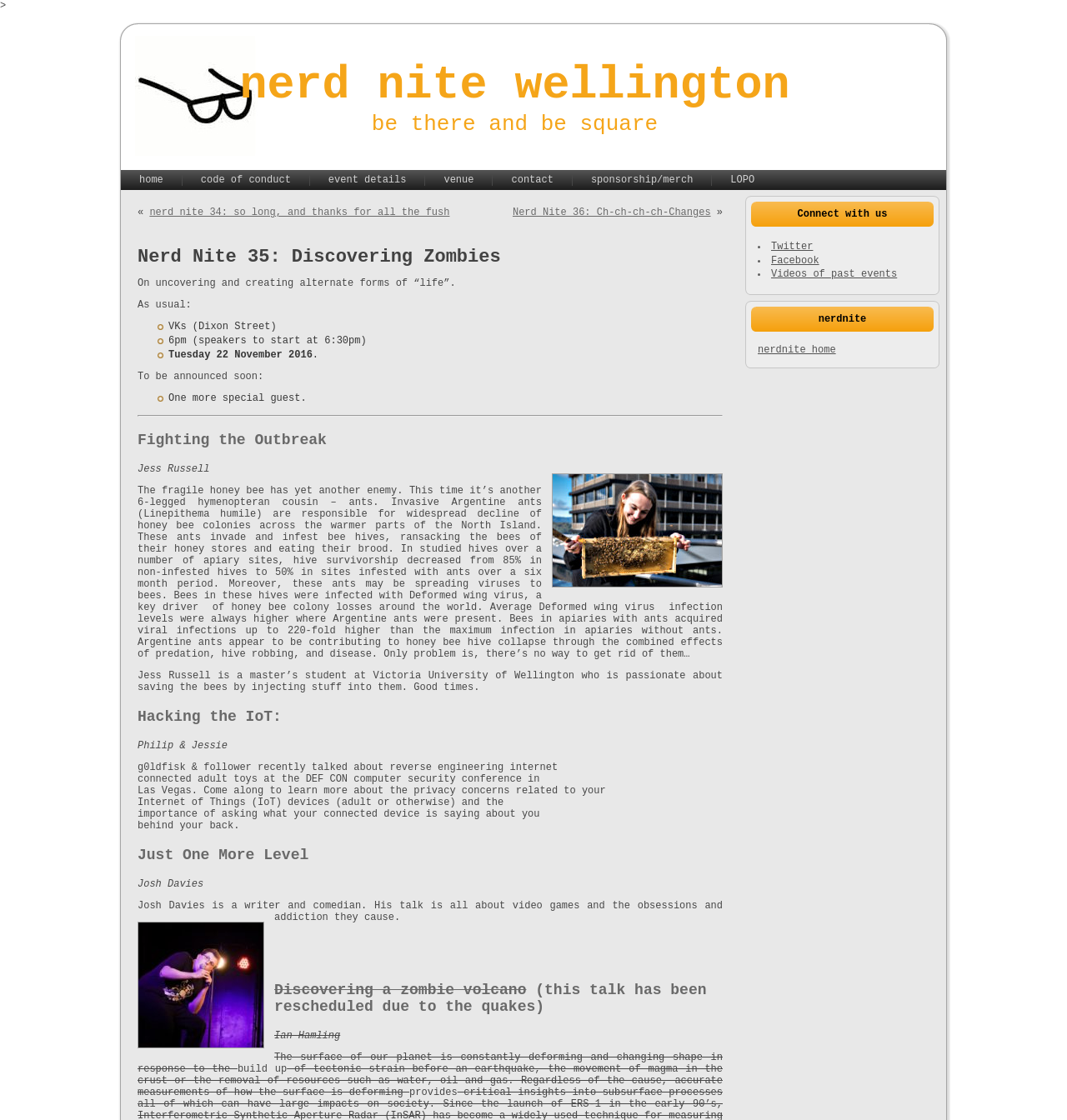What is the name of the speaker who talks about video games?
Answer the question in a detailed and comprehensive manner.

I found the answer by looking at the heading 'Just One More Level' which is the title of Josh Davies' talk, and the description of his talk is about video games and addiction.